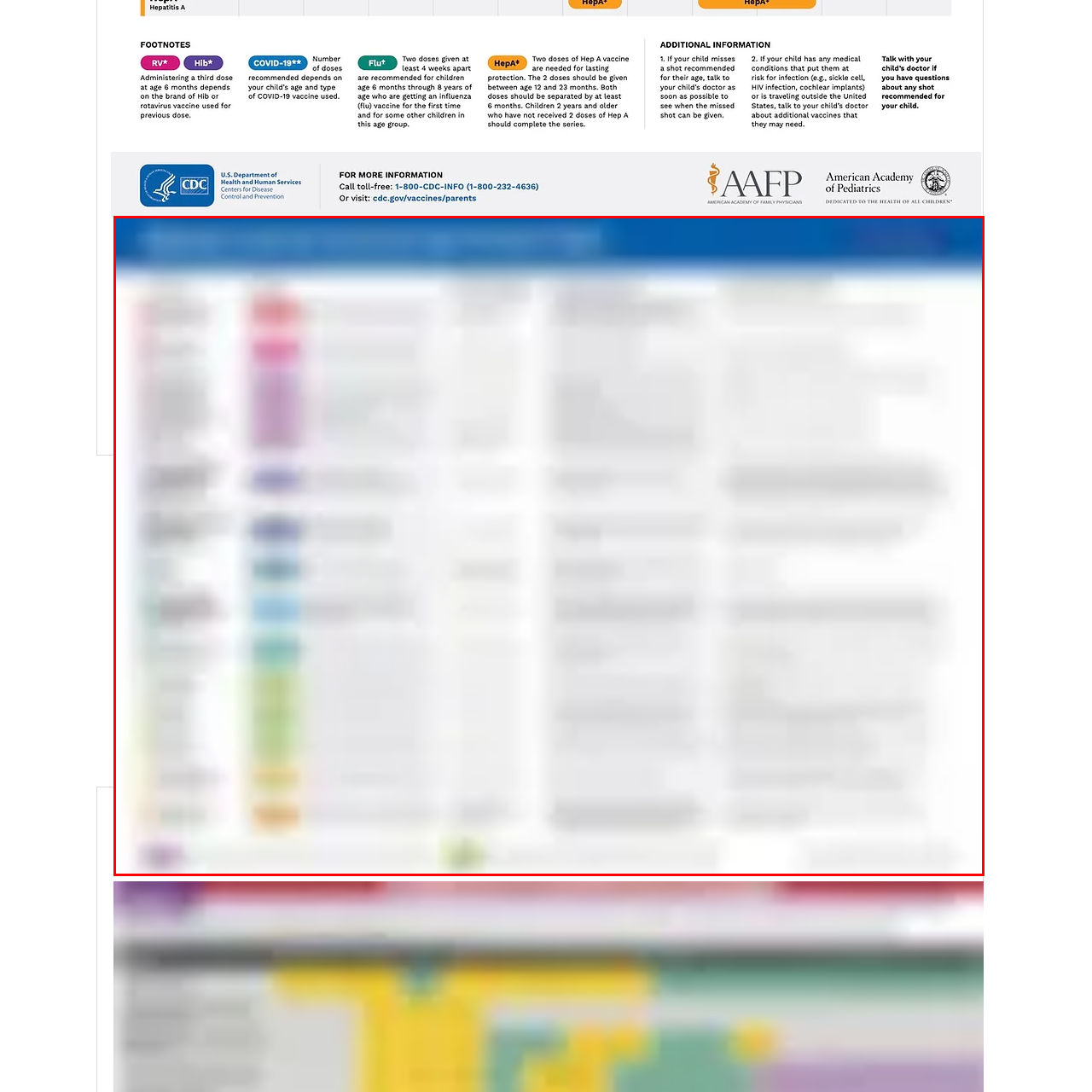Describe in detail what is happening in the image highlighted by the red border.

The image features a colorful chart or infographic that outlines a variety of elements, likely related to educational or developmental benchmarks for children aged 0-6 years. The layout is organized in columns, each likely representing different categories or areas of focus, adorned with vibrant colors that draw attention to key information. The design combines text and possibly icons to facilitate understanding of the listed items, making it suitable for parents, educators, or caregivers interested in early childhood development. The structured format suggests a straightforward approach to present essential developmental milestones or guidelines, catering to a diverse audience seeking to support children's growth during their formative years.